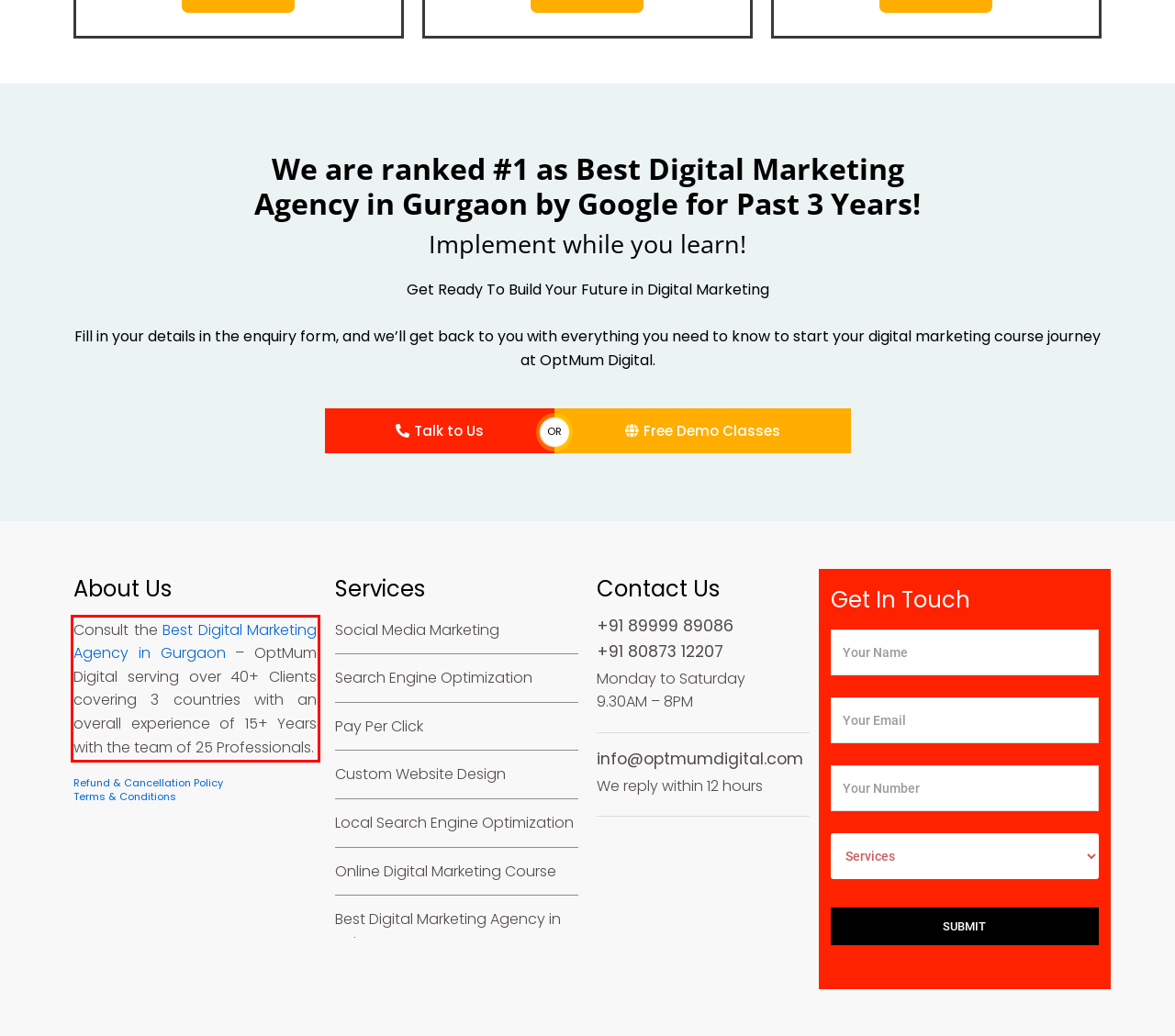Within the screenshot of the webpage, there is a red rectangle. Please recognize and generate the text content inside this red bounding box.

Consult the Best Digital Marketing Agency in Gurgaon – OptMum Digital serving over 40+ Clients covering 3 countries with an overall experience of 15+ Years with the team of 25 Professionals.